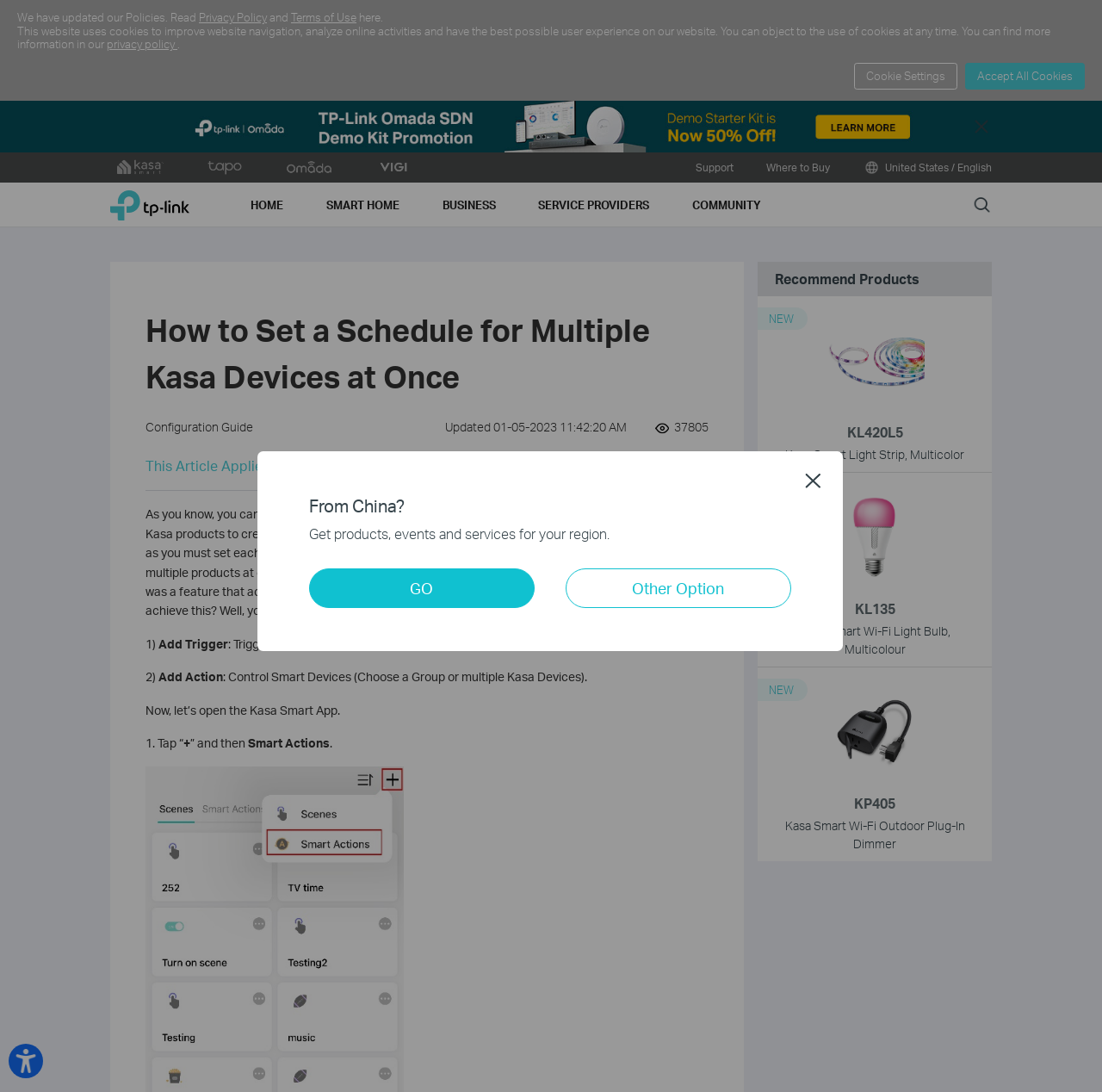What is the purpose of the 'Close' button?
Please utilize the information in the image to give a detailed response to the question.

The 'Close' button is likely used to close a popup or window on the webpage, which can be inferred from its position and bounding box coordinates [0.73, 0.433, 0.745, 0.448]. This button is often used to dismiss a notification or dialog box.